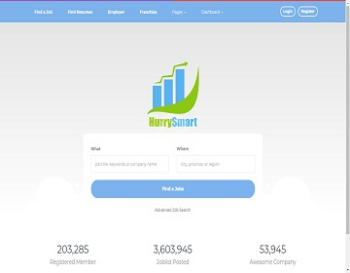What can users enter in the search bar? Look at the image and give a one-word or short phrase answer.

job titles or company names